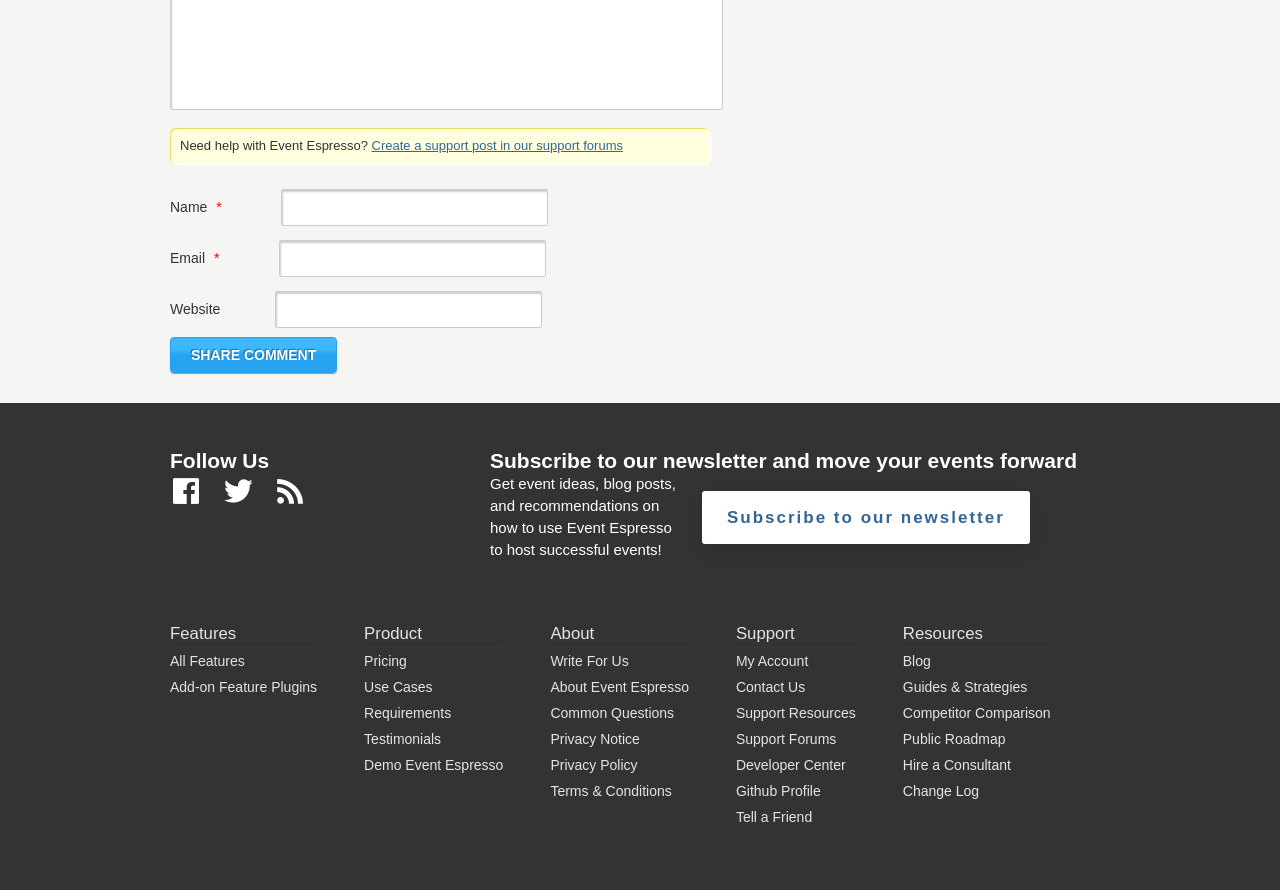Determine the bounding box coordinates of the region that needs to be clicked to achieve the task: "Enter your name".

[0.219, 0.213, 0.428, 0.254]